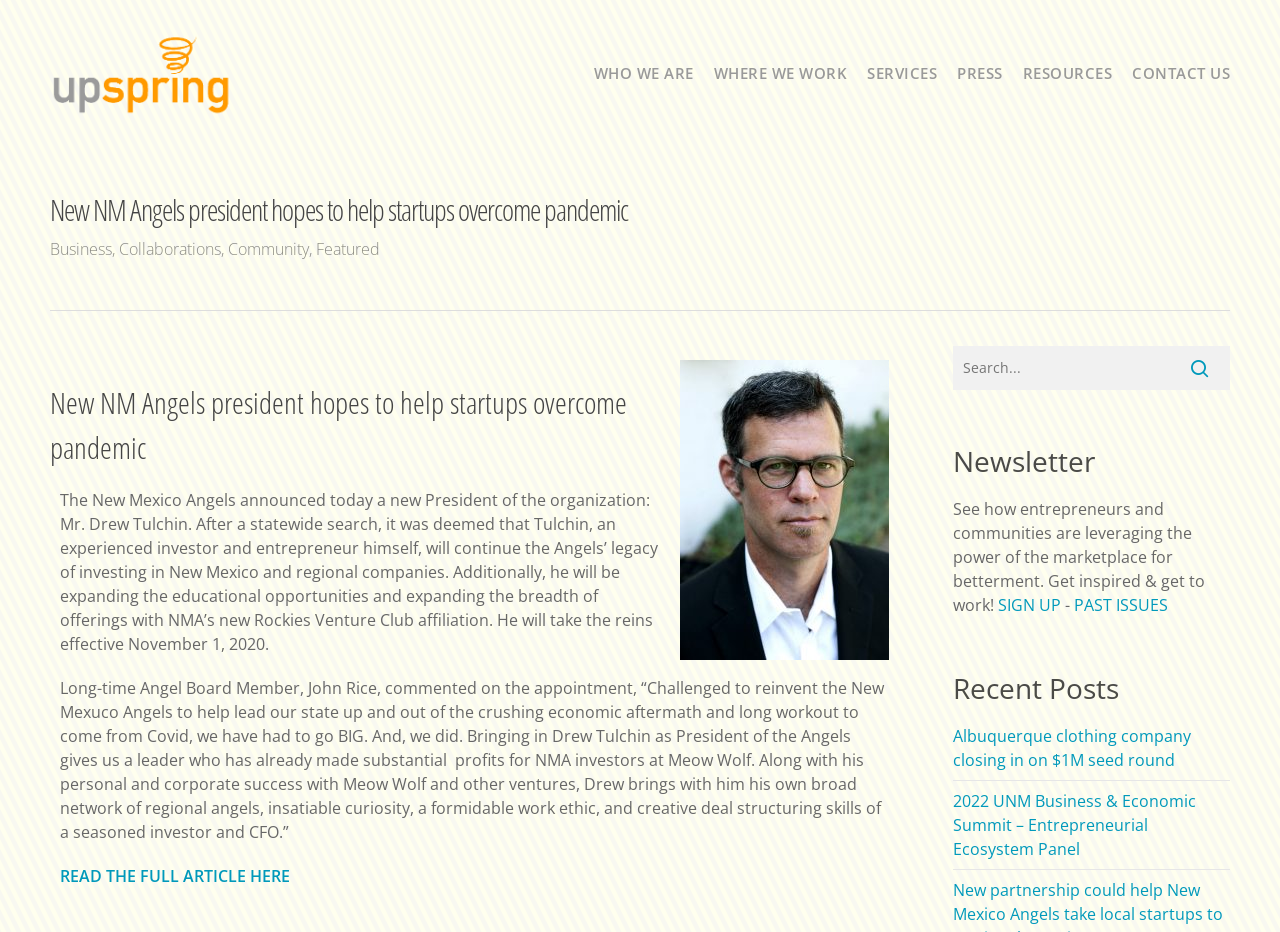Determine the bounding box coordinates for the region that must be clicked to execute the following instruction: "Click on the 'WHO WE ARE' link".

[0.464, 0.071, 0.542, 0.086]